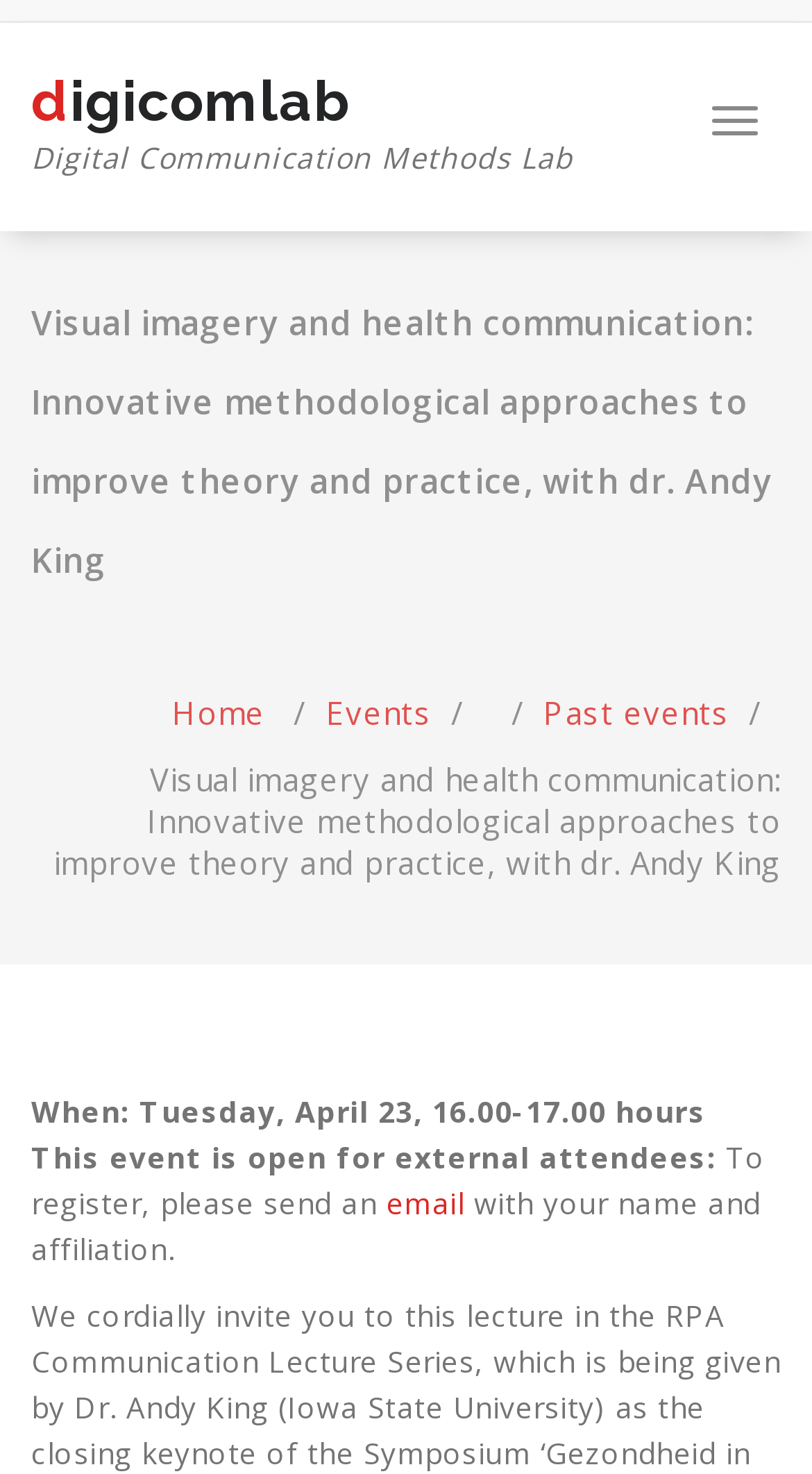What are the navigation options?
From the details in the image, provide a complete and detailed answer to the question.

The navigation options can be found in the top-right corner of the webpage, where there are links to 'Home', 'Events', and 'Past events'.